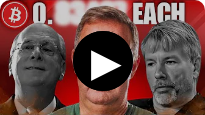Provide a brief response using a word or short phrase to this question:
What is the shape of the central button?

Black play button